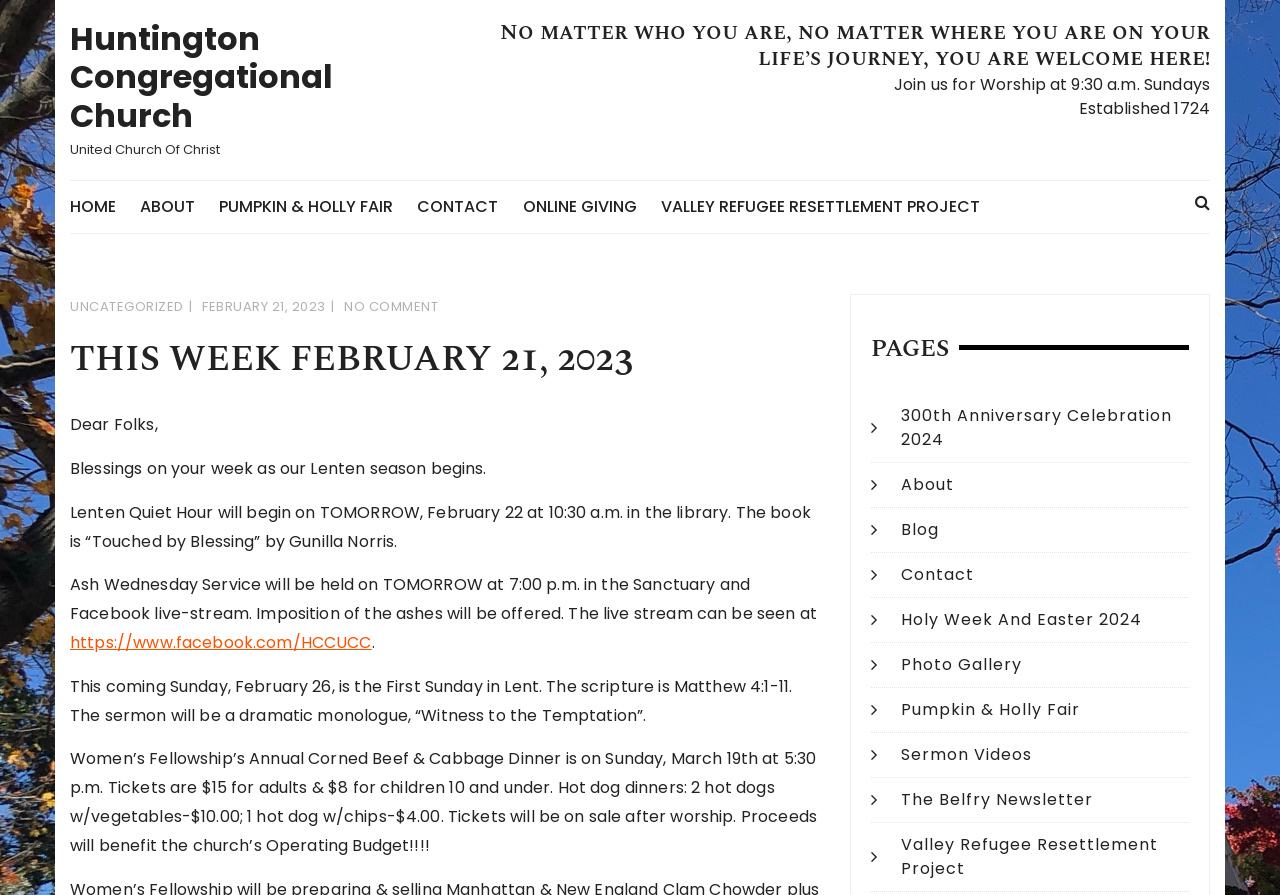Determine the bounding box coordinates of the region I should click to achieve the following instruction: "Follow the church's Facebook page". Ensure the bounding box coordinates are four float numbers between 0 and 1, i.e., [left, top, right, bottom].

[0.055, 0.705, 0.29, 0.731]